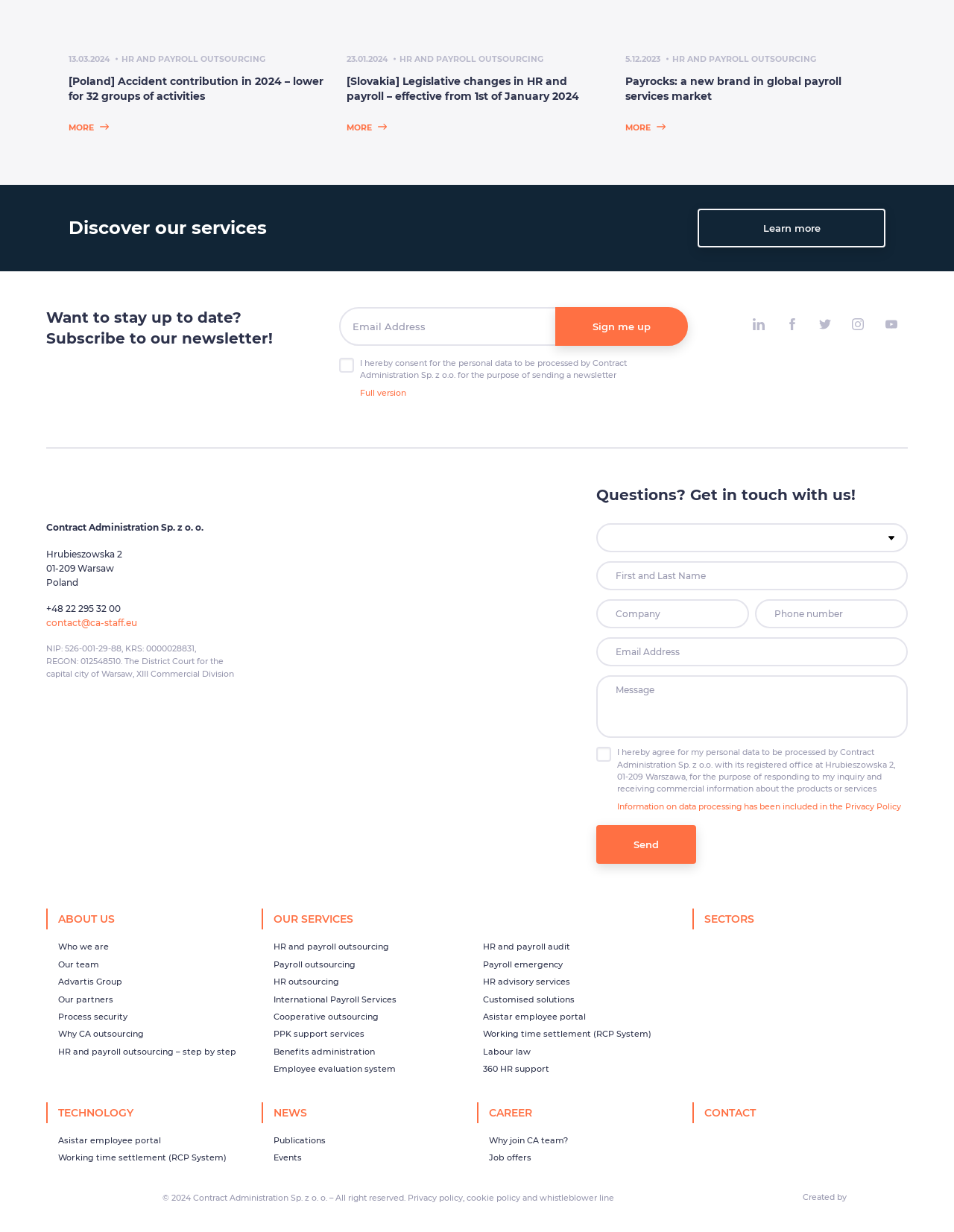Using the provided description HR advisory services, find the bounding box coordinates for the UI element. Provide the coordinates in (top-left x, top-left y, bottom-right x, bottom-right y) format, ensuring all values are between 0 and 1.

[0.506, 0.793, 0.701, 0.802]